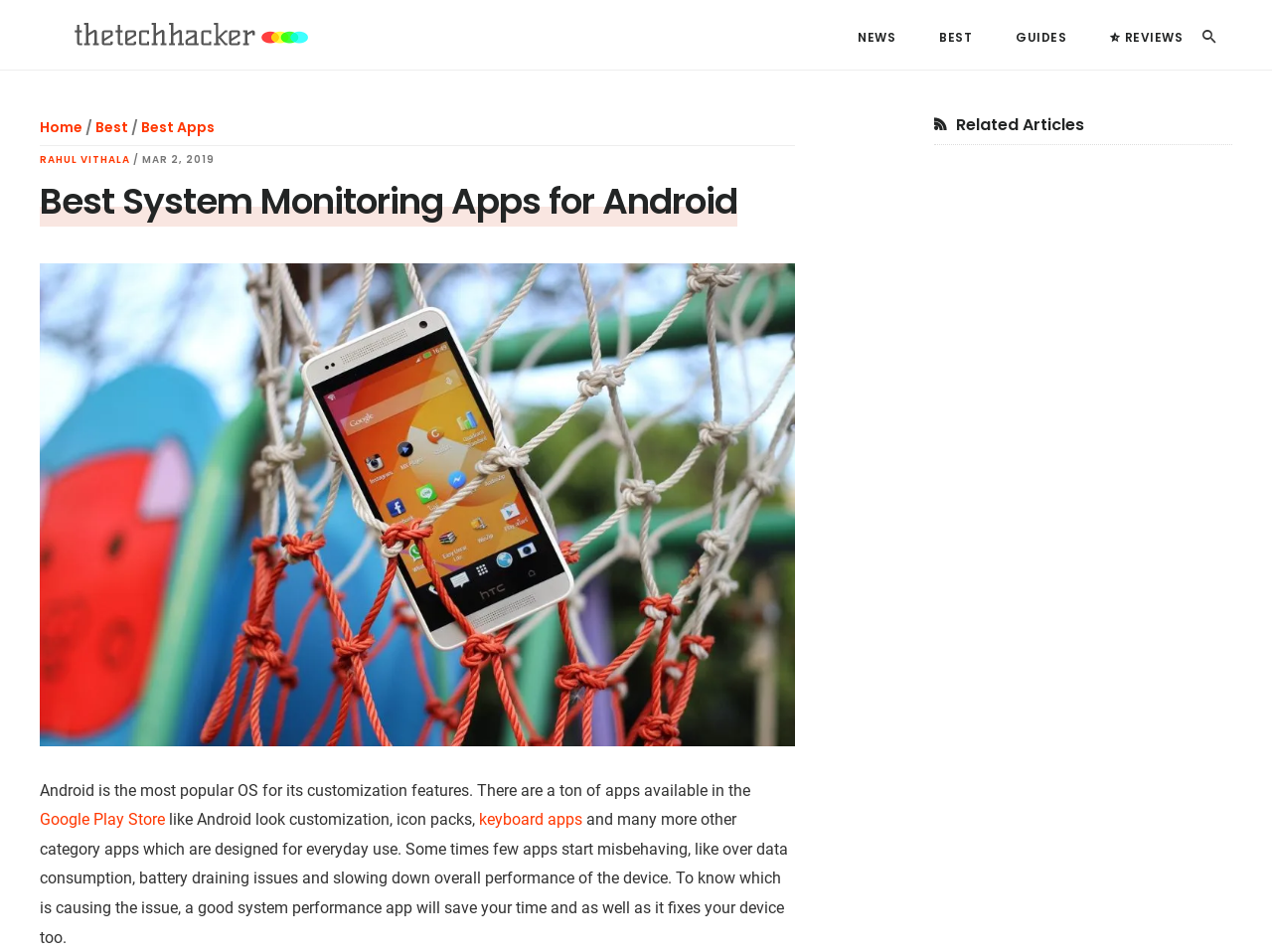What is the purpose of system monitoring apps?
Observe the image and answer the question with a one-word or short phrase response.

To monitor Android system resources